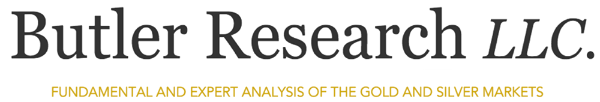What kind of image does the design reflect?
Please provide a detailed answer to the question.

The overall design of the logo and tagline, including the font and layout, gives an impression of a reputable research firm, which is characteristic of a professional and authoritative image.